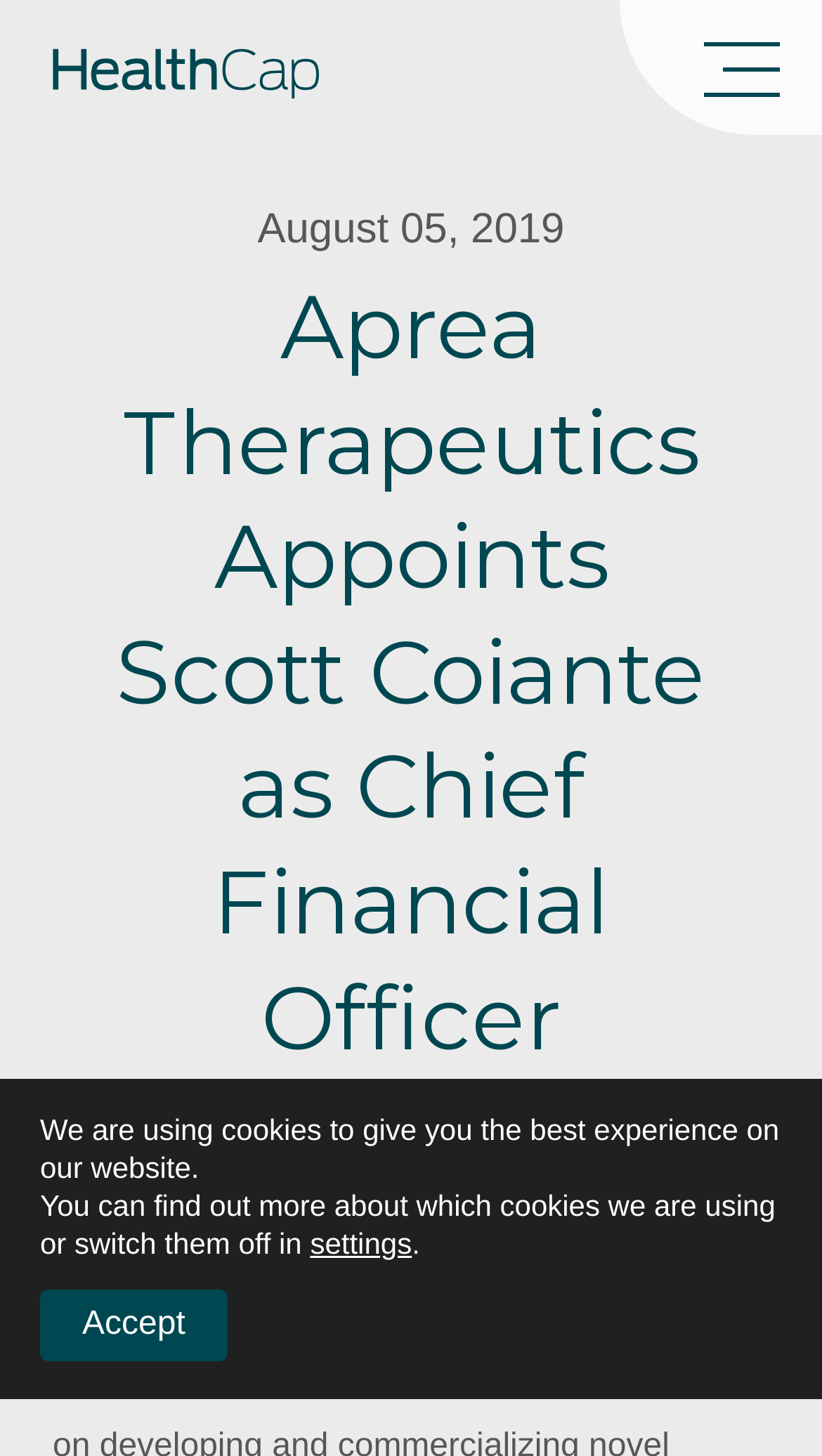Locate the bounding box of the UI element described by: "Accept" in the given webpage screenshot.

[0.049, 0.886, 0.277, 0.935]